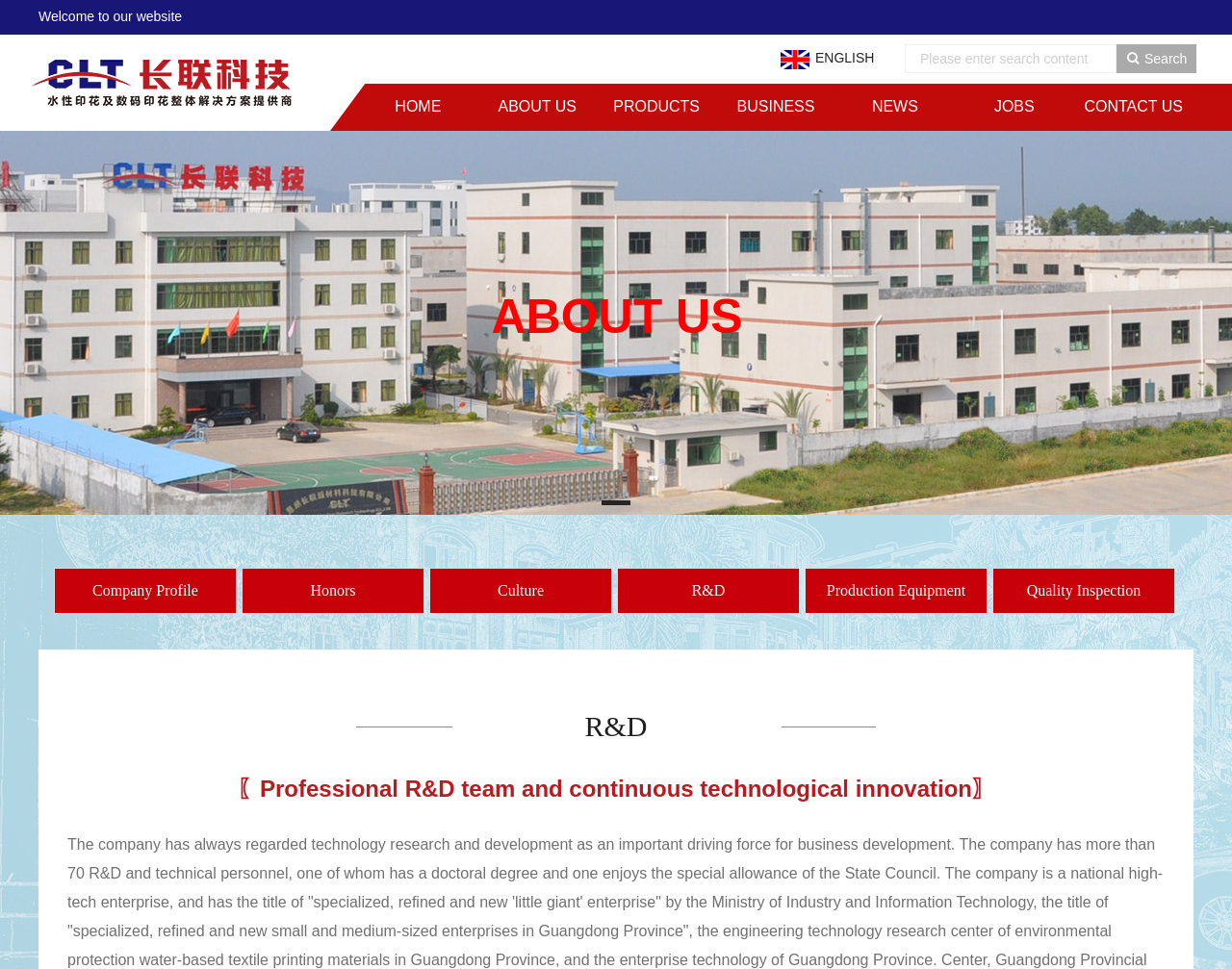Ascertain the bounding box coordinates for the UI element detailed here: "Company Profile". The coordinates should be provided as [left, top, right, bottom] with each value being a float between 0 and 1.

[0.052, 0.595, 0.184, 0.625]